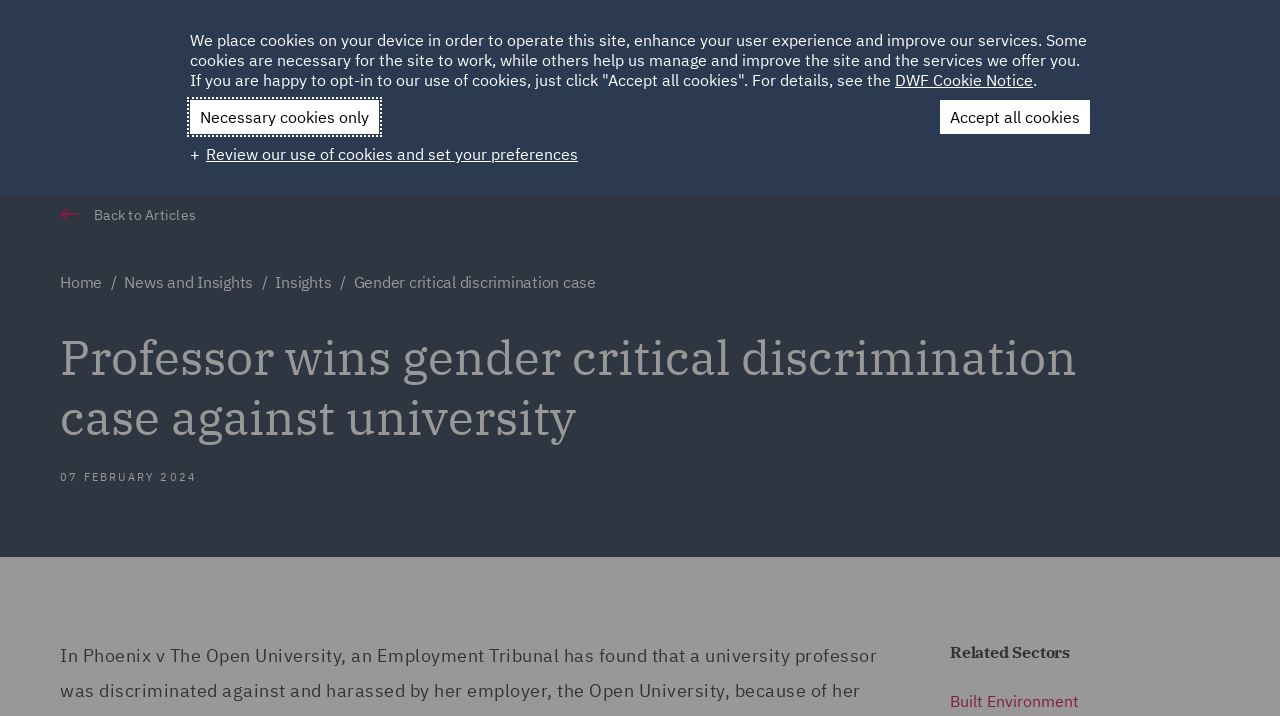Respond with a single word or phrase for the following question: 
What is the date of the article?

07 FEBRUARY 2024